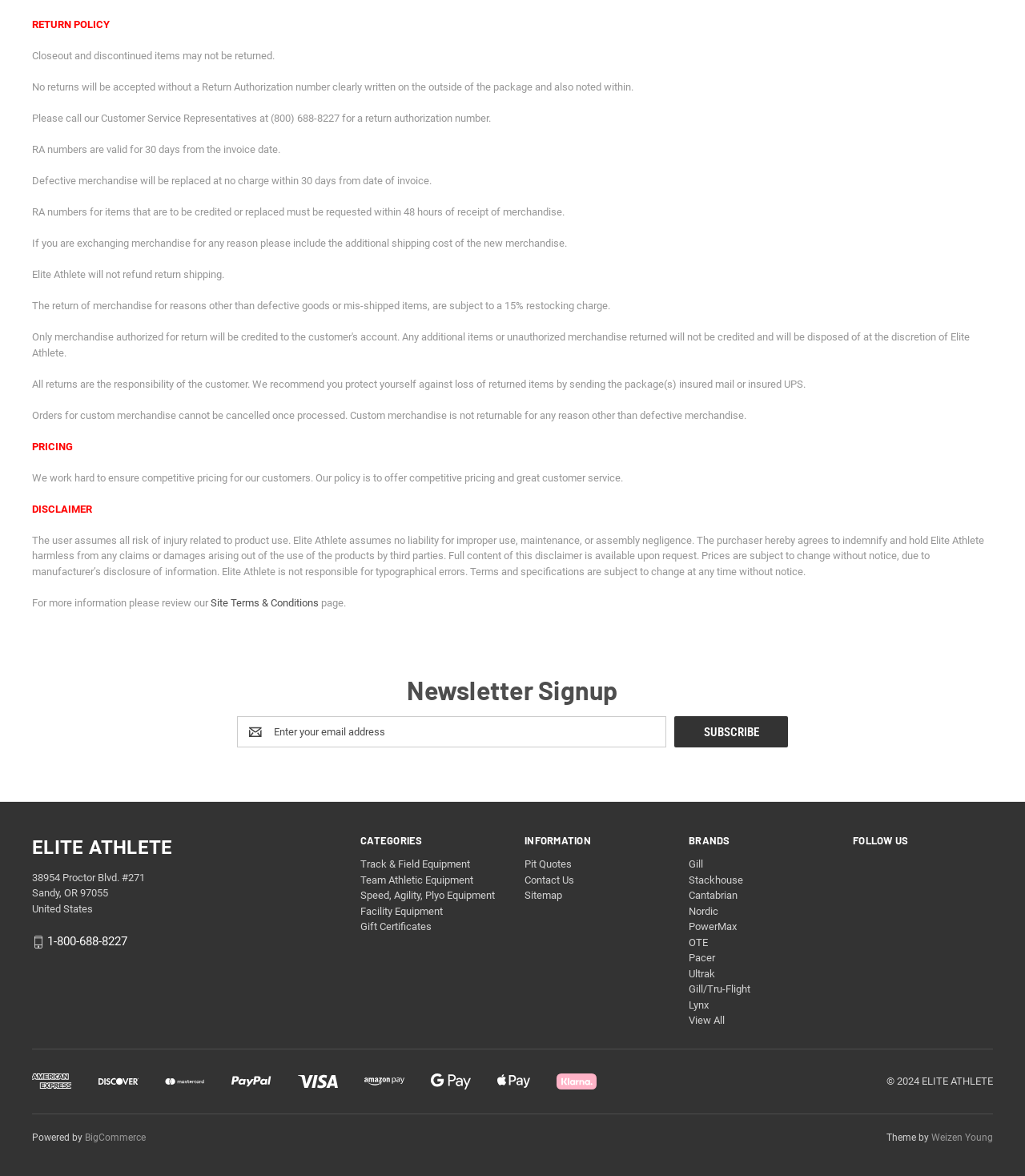Please specify the coordinates of the bounding box for the element that should be clicked to carry out this instruction: "View Track & Field Equipment". The coordinates must be four float numbers between 0 and 1, formatted as [left, top, right, bottom].

[0.352, 0.73, 0.459, 0.74]